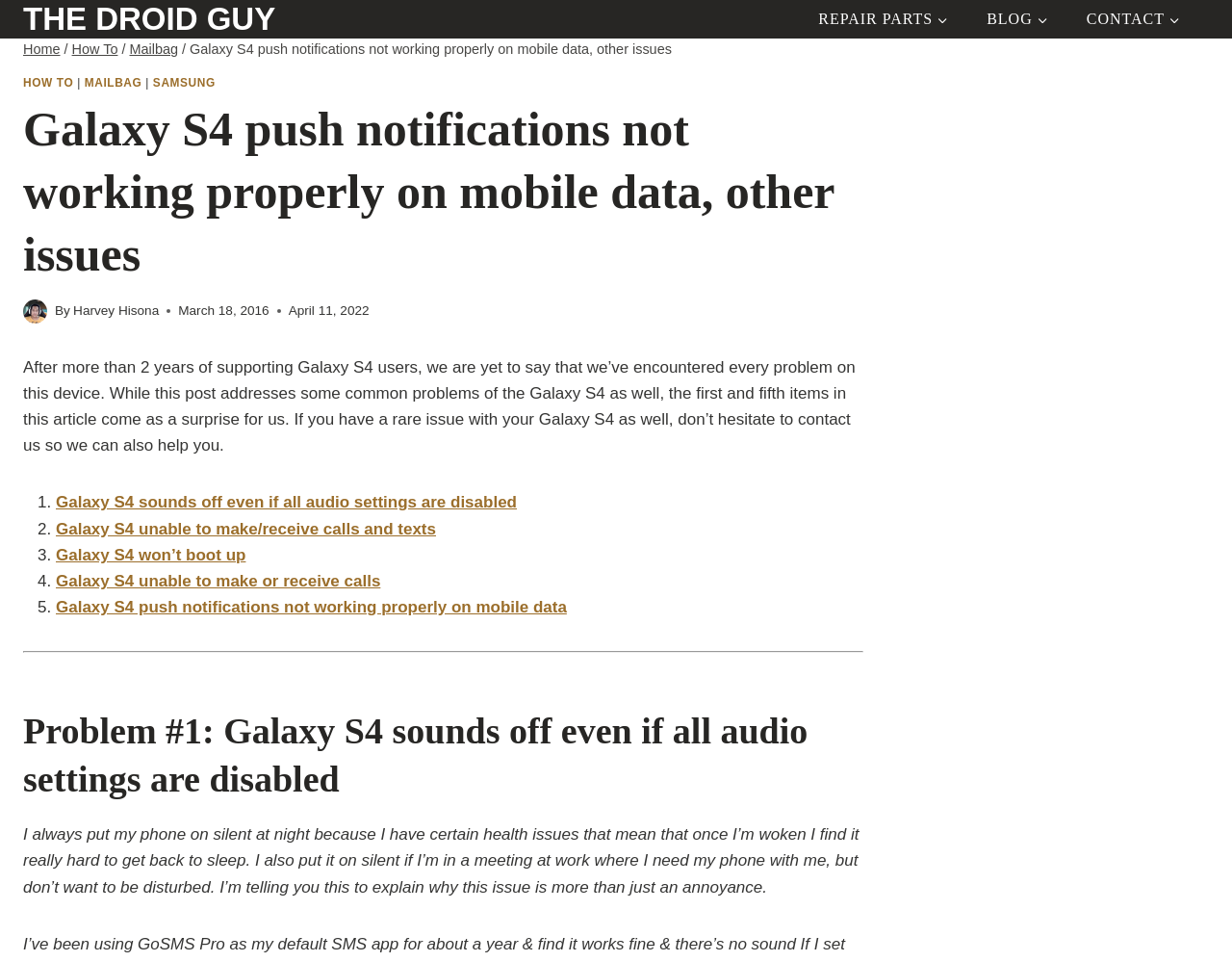What is the first problem discussed in the article?
Based on the image content, provide your answer in one word or a short phrase.

Galaxy S4 sounds off even if all audio settings are disabled